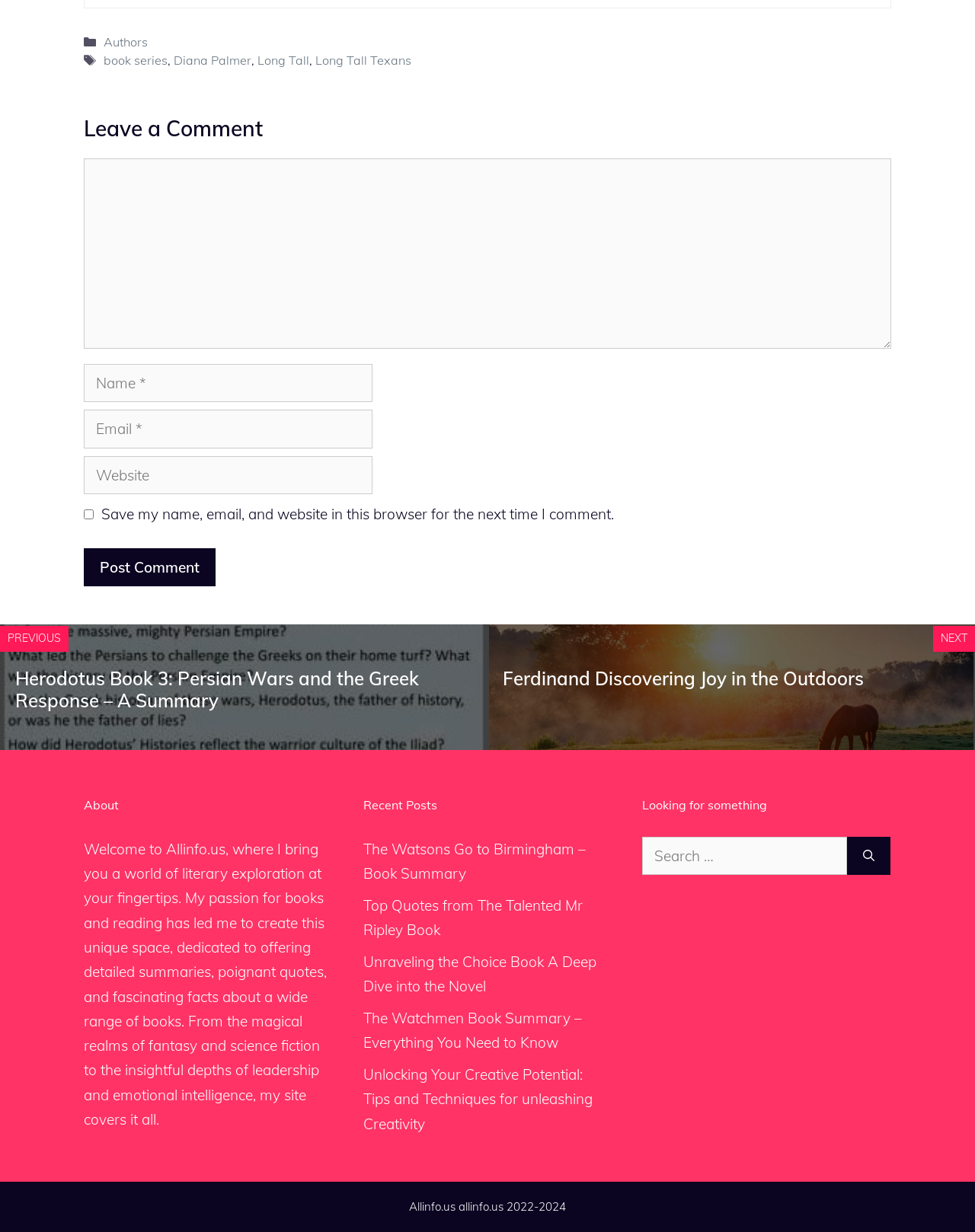Please find the bounding box coordinates of the clickable region needed to complete the following instruction: "Search for a book". The bounding box coordinates must consist of four float numbers between 0 and 1, i.e., [left, top, right, bottom].

[0.659, 0.679, 0.869, 0.71]